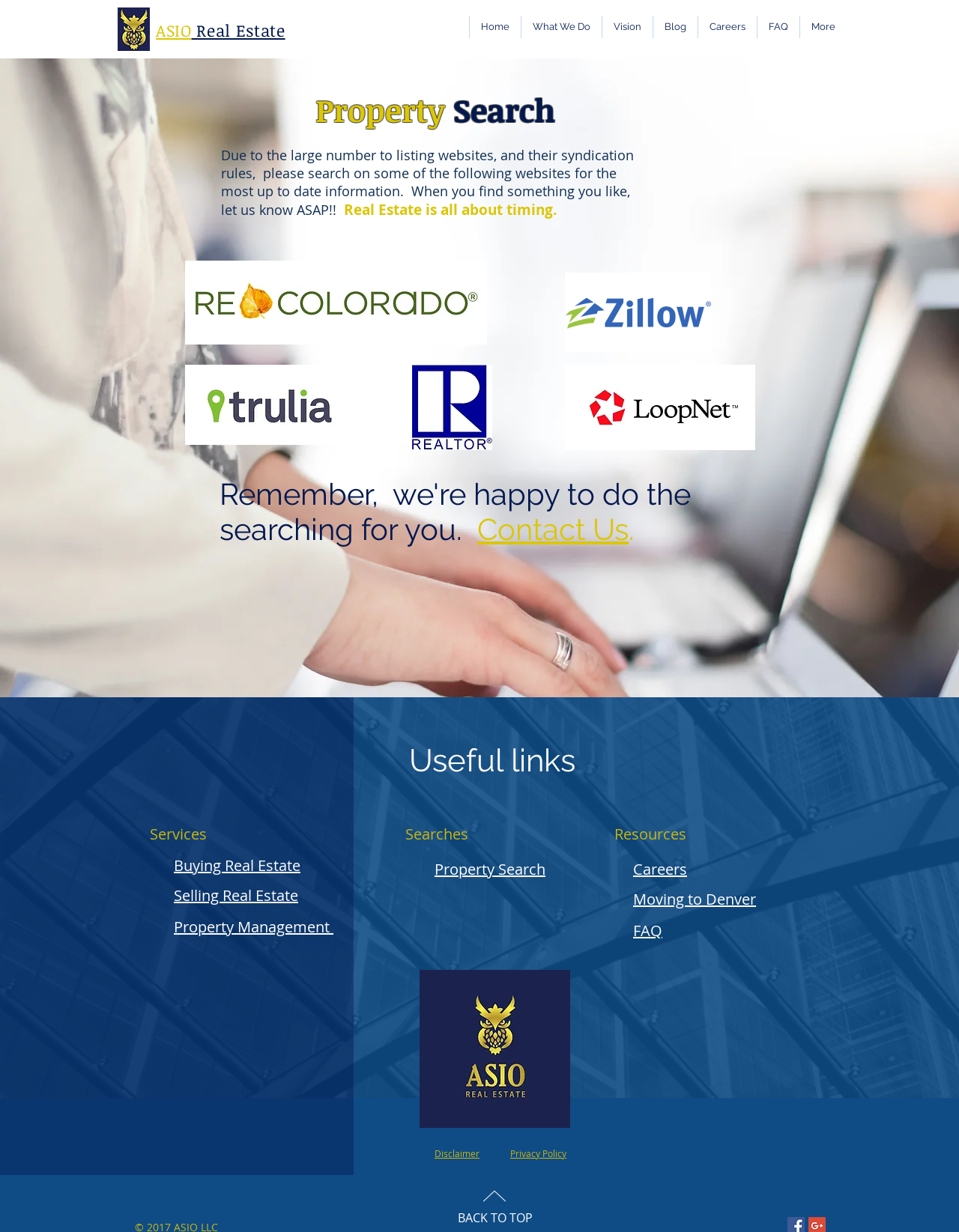Extract the text of the main heading from the webpage.

ASIO Real Estate